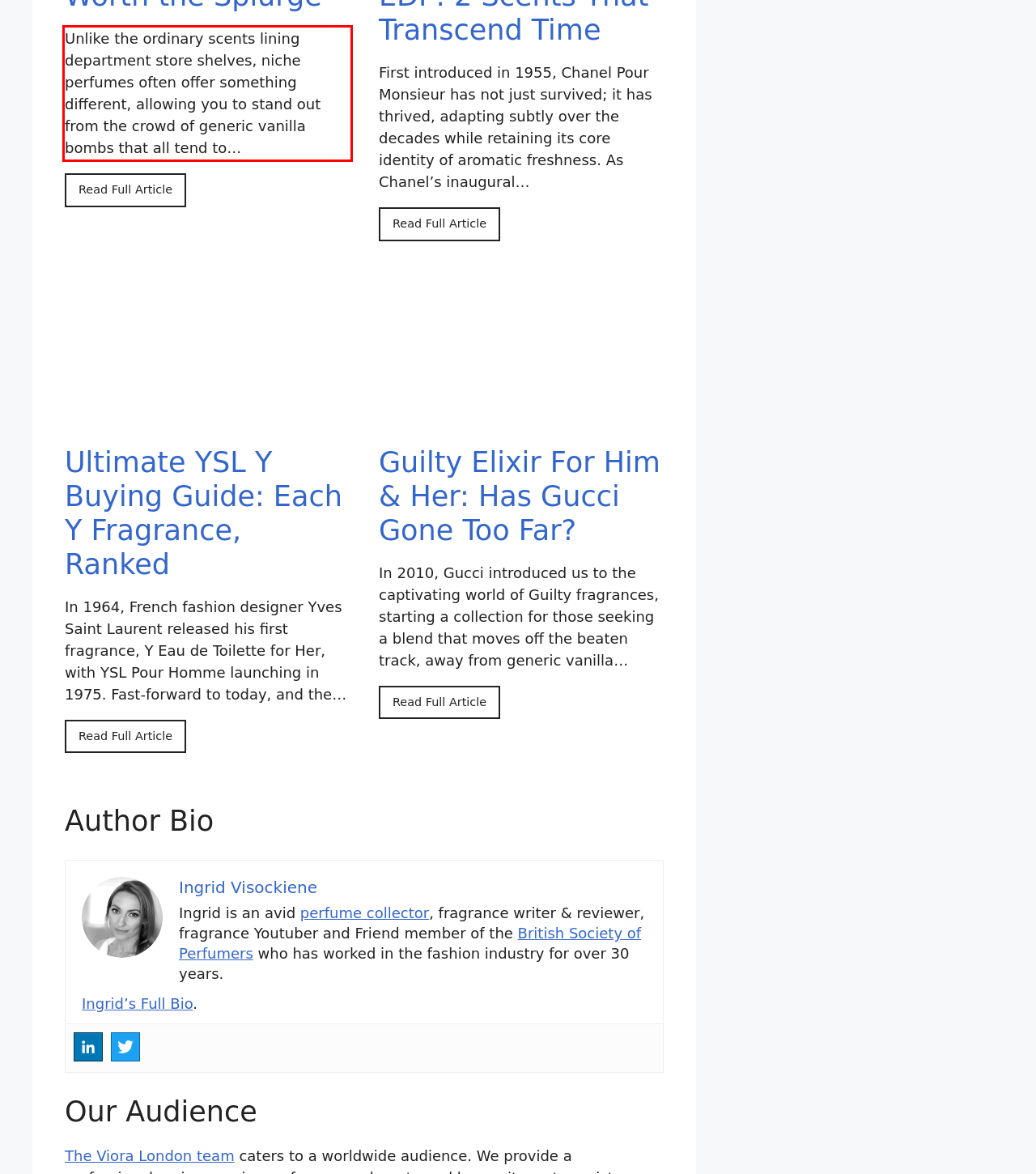There is a UI element on the webpage screenshot marked by a red bounding box. Extract and generate the text content from within this red box.

Unlike the ordinary scents lining department store shelves, niche perfumes often offer something different, allowing you to stand out from the crowd of generic vanilla bombs that all tend to…